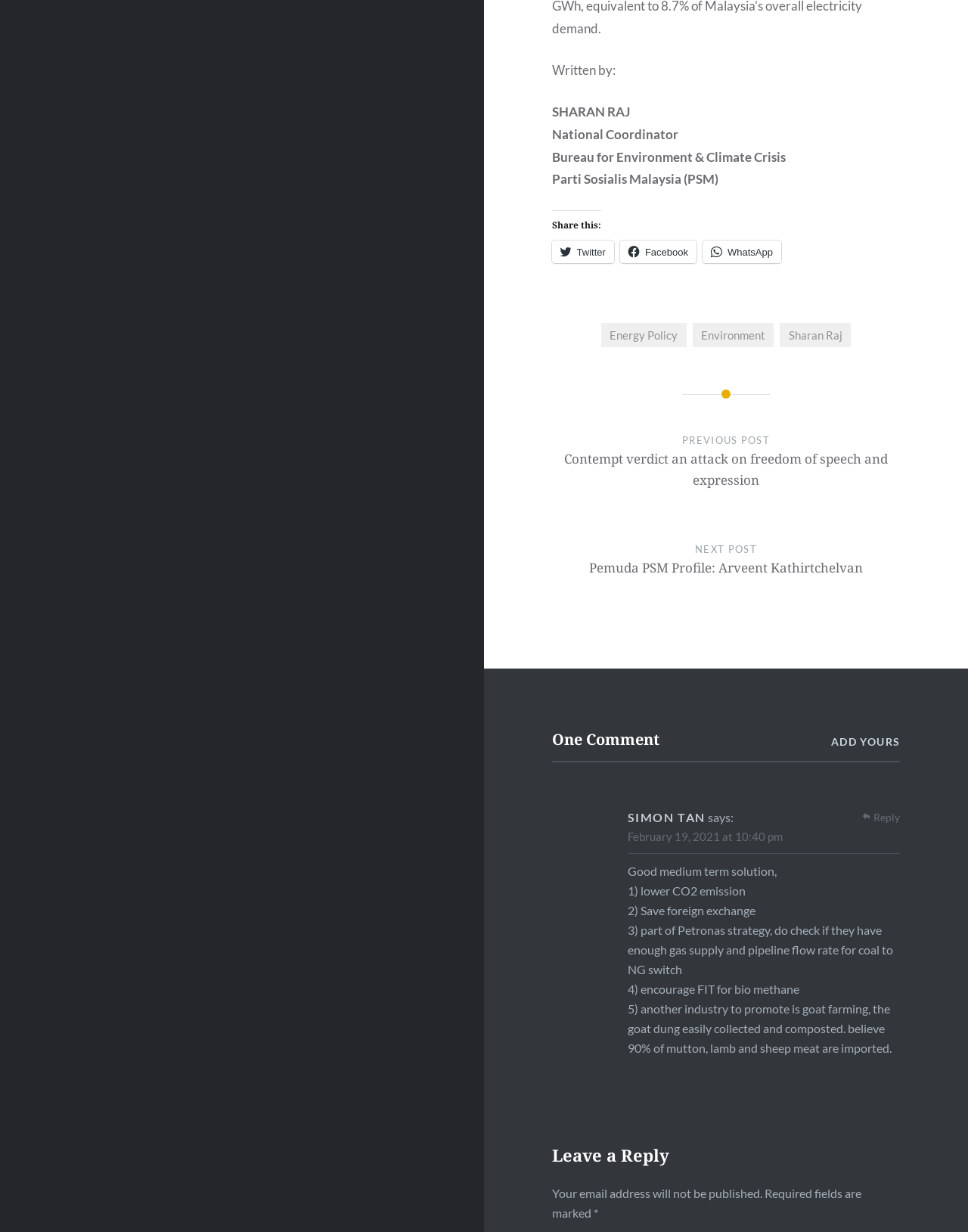Find the bounding box coordinates of the element to click in order to complete the given instruction: "Share on Twitter."

[0.57, 0.195, 0.634, 0.214]